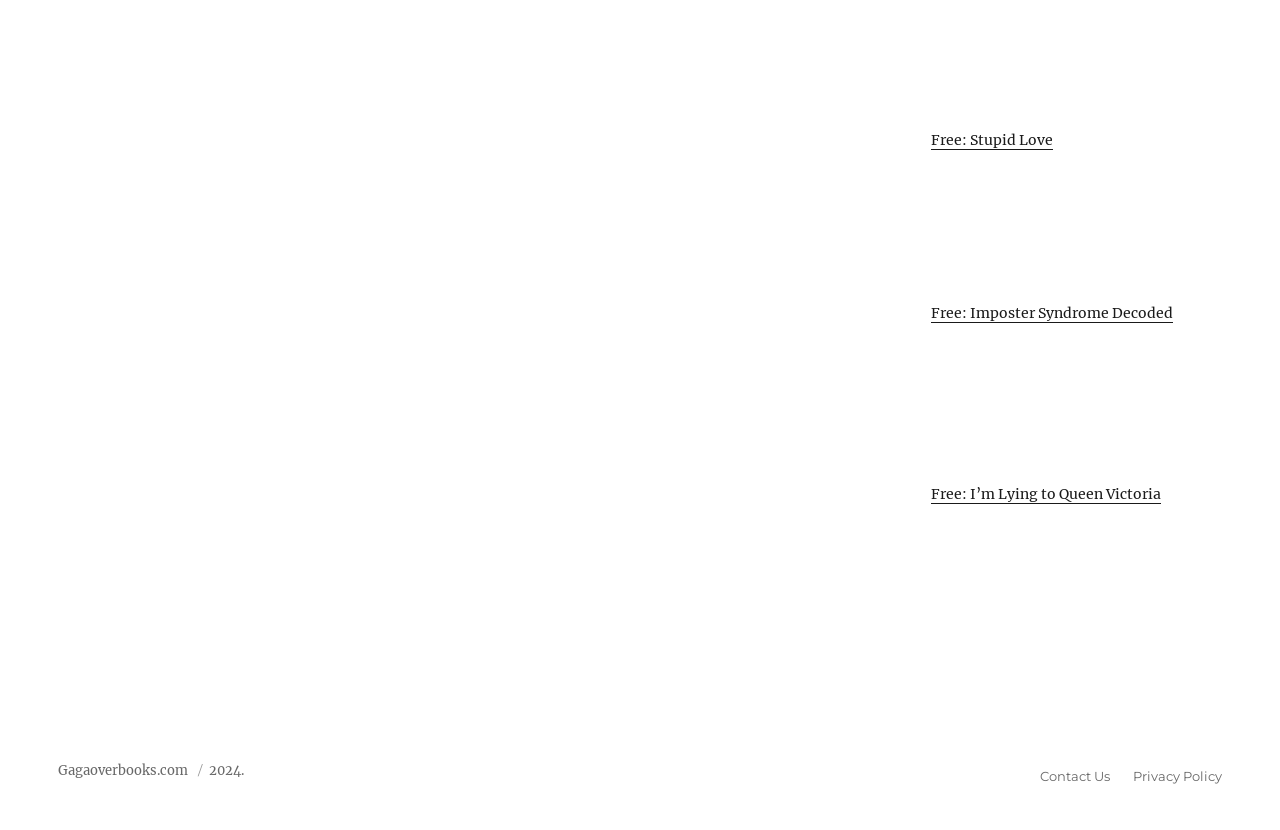How many elements are there at the bottom of the webpage?
Based on the image, provide a one-word or brief-phrase response.

4